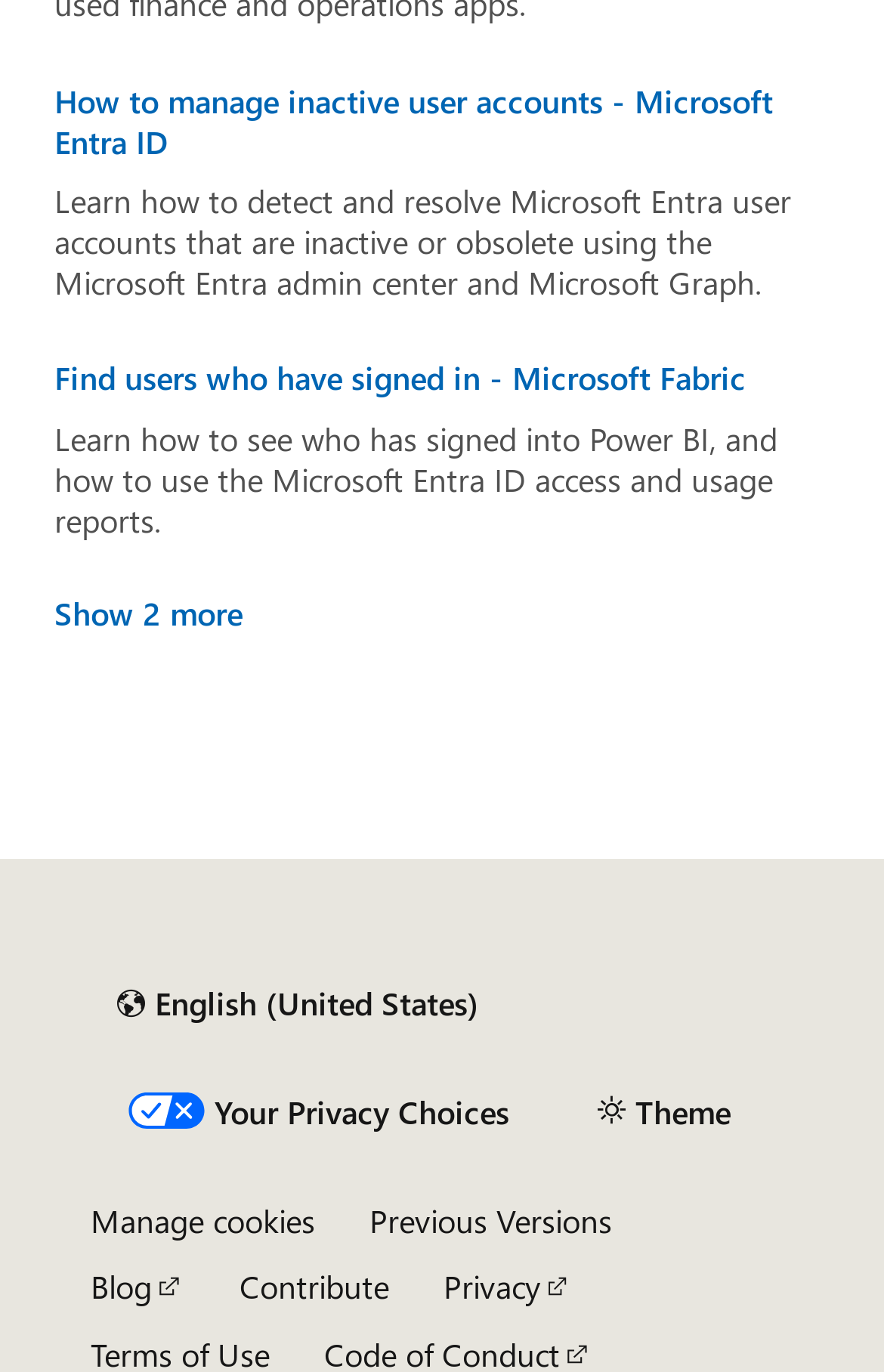Please determine the bounding box coordinates of the element to click on in order to accomplish the following task: "Read the 'Tourist guide for Dongshan Island' article". Ensure the coordinates are four float numbers ranging from 0 to 1, i.e., [left, top, right, bottom].

None